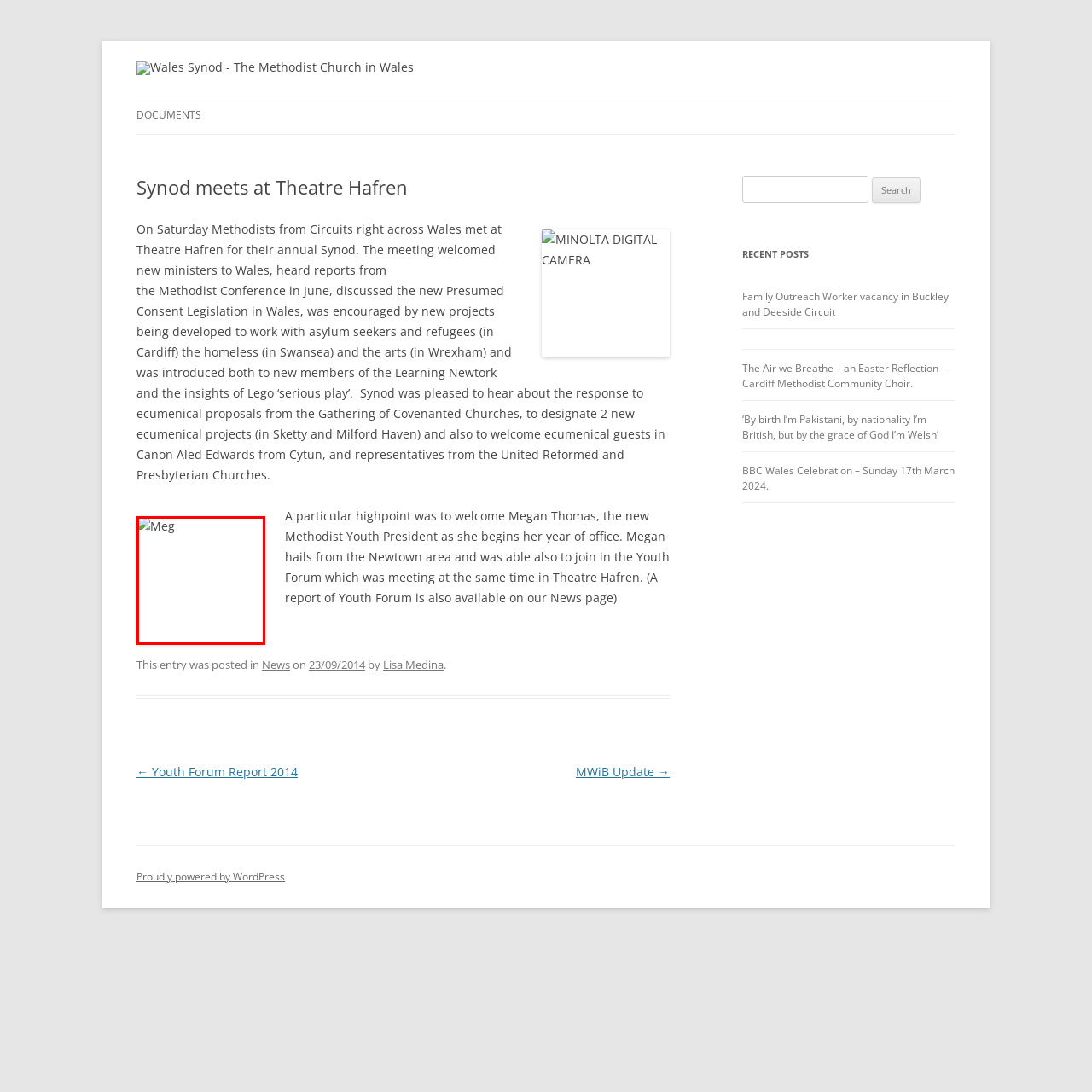Inspect the section highlighted in the red box, What event did Megan participate in simultaneously? 
Answer using a single word or phrase.

Youth Forum